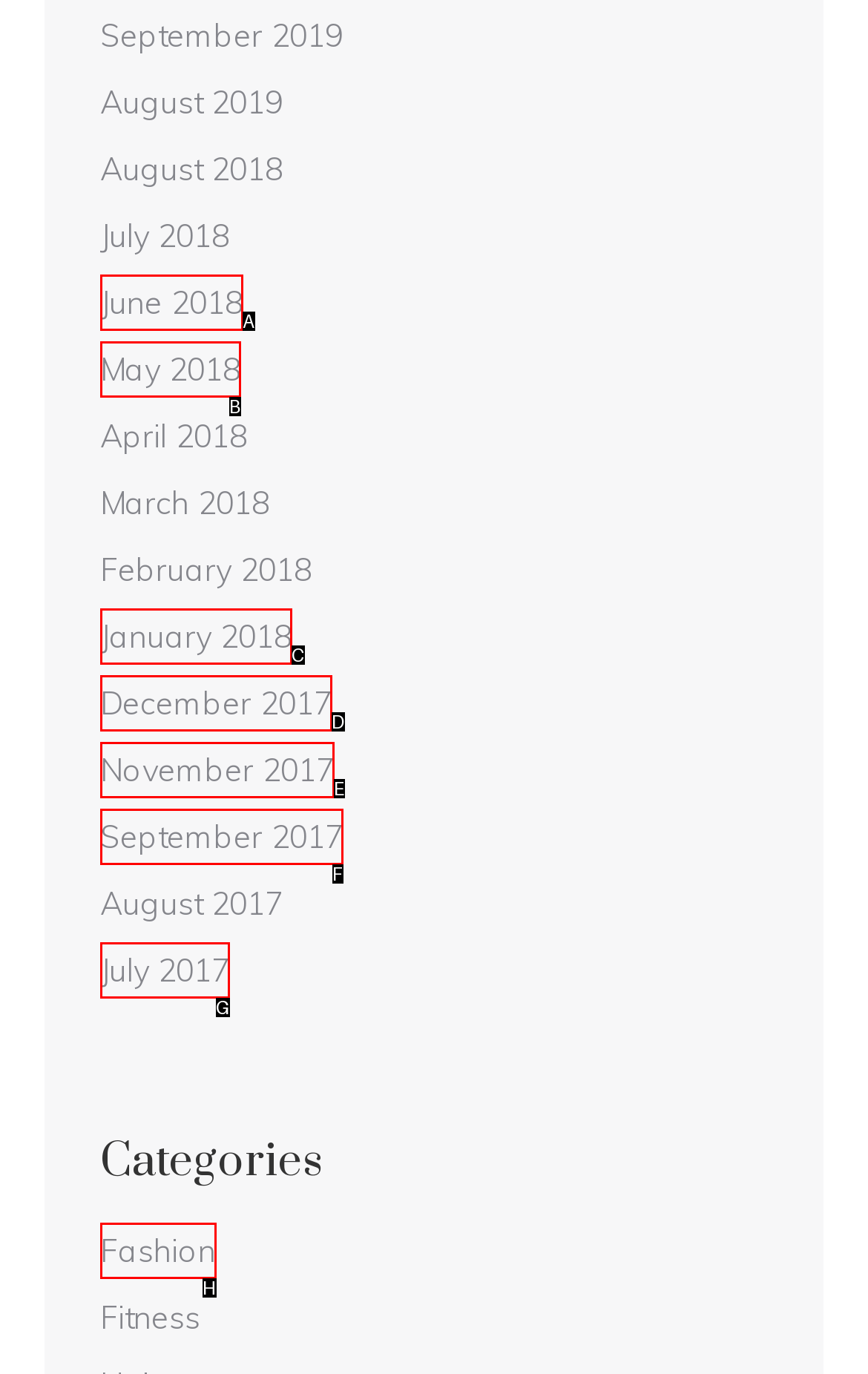From the choices provided, which HTML element best fits the description: September 2017? Answer with the appropriate letter.

F